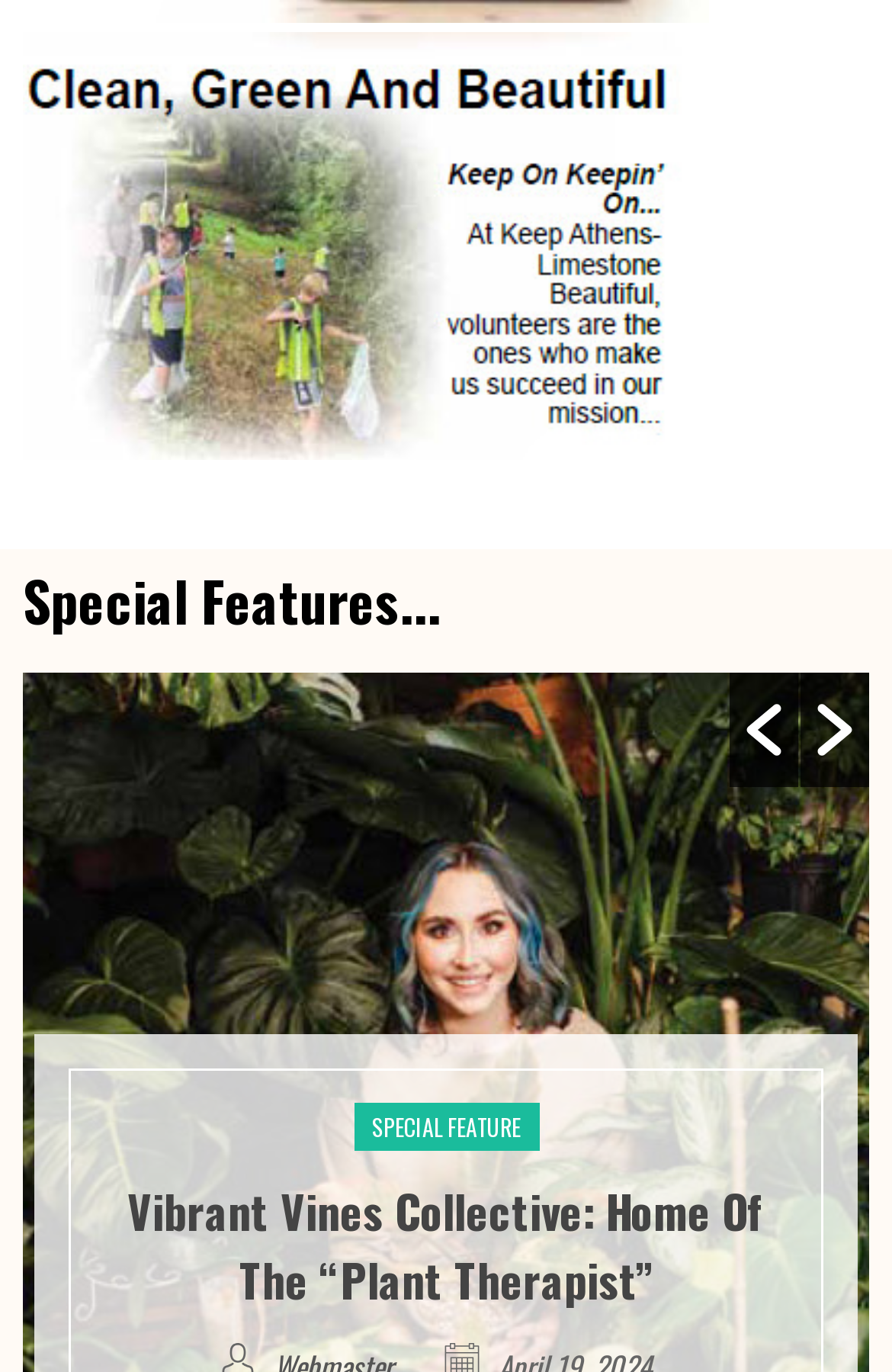Respond with a single word or phrase to the following question: Are the buttons located at the top or bottom of the page?

Middle